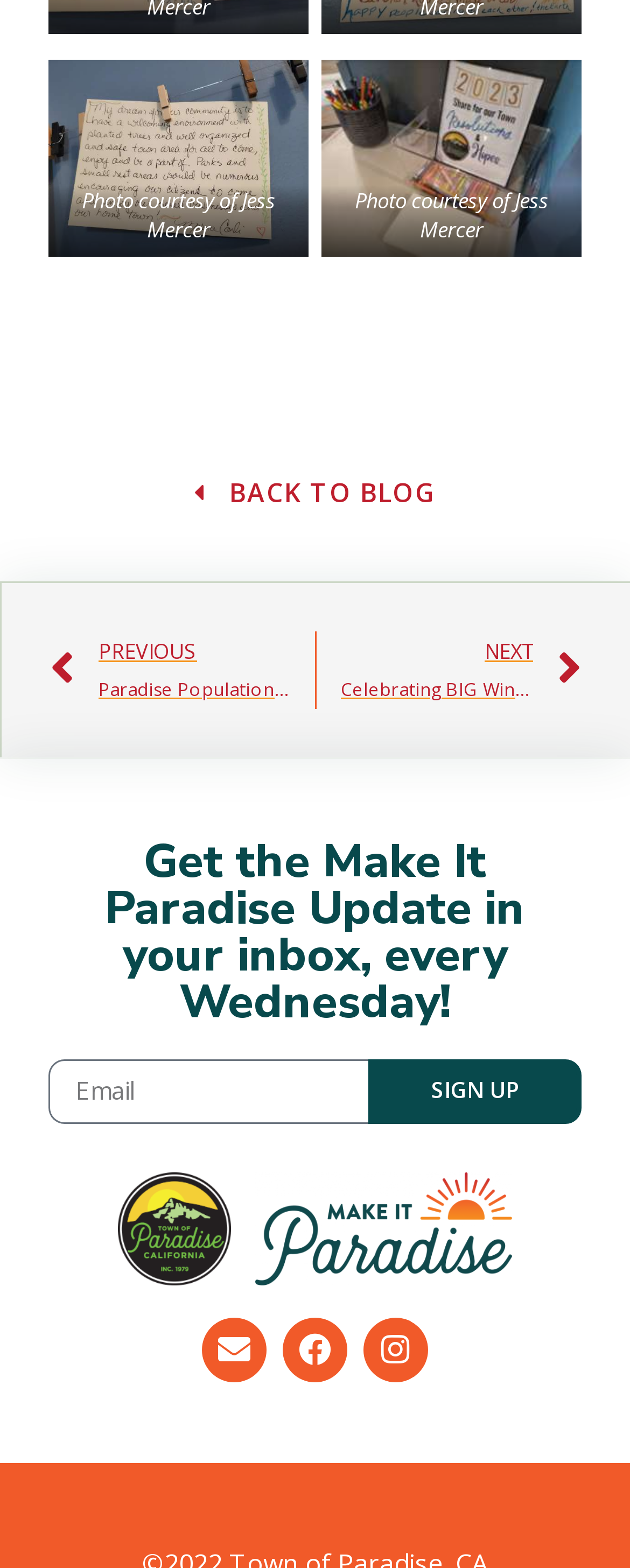Find the bounding box coordinates of the area to click in order to follow the instruction: "Share on Facebook".

[0.449, 0.84, 0.551, 0.881]